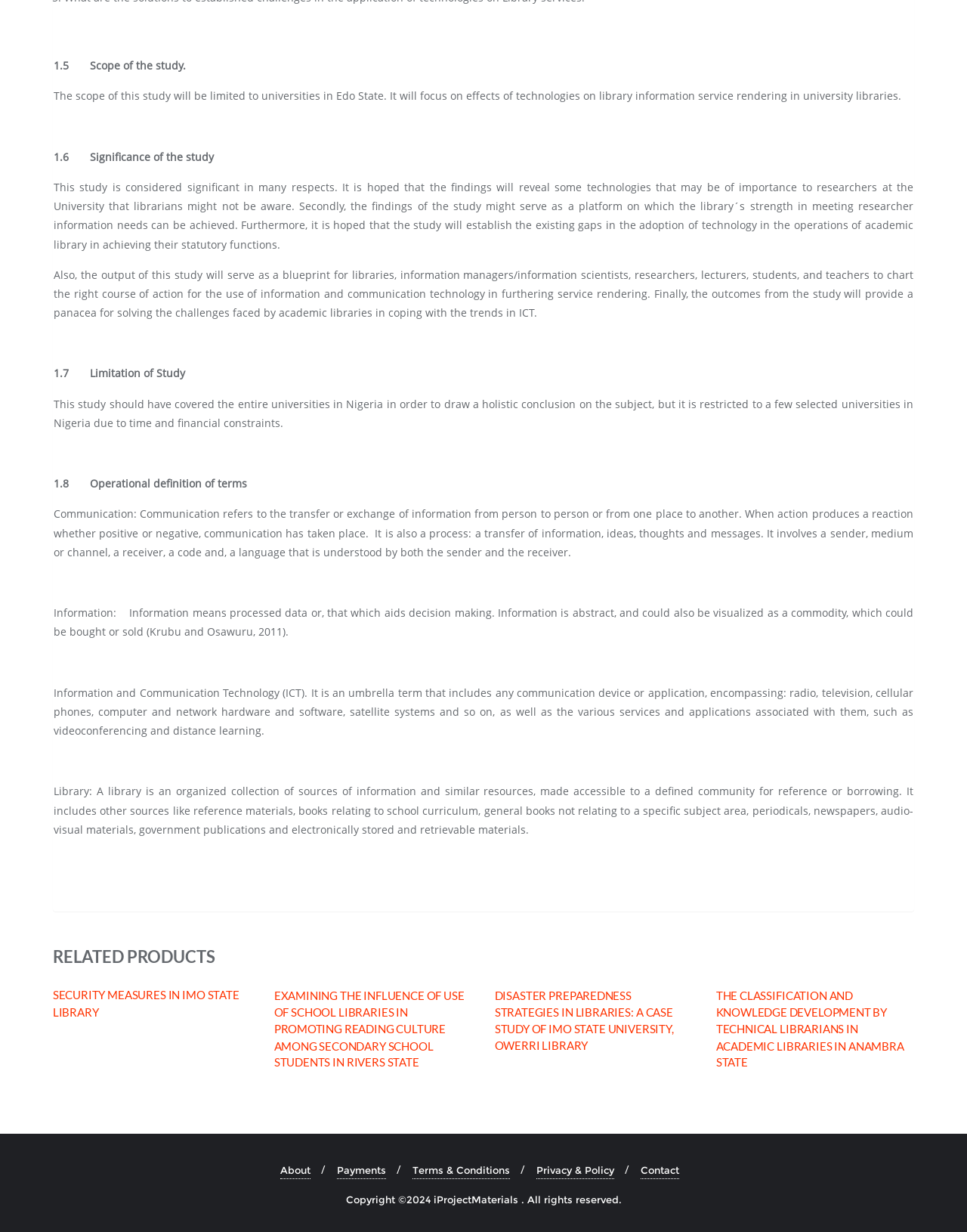Locate the bounding box coordinates of the area where you should click to accomplish the instruction: "Go to 'About' page".

[0.29, 0.943, 0.321, 0.957]